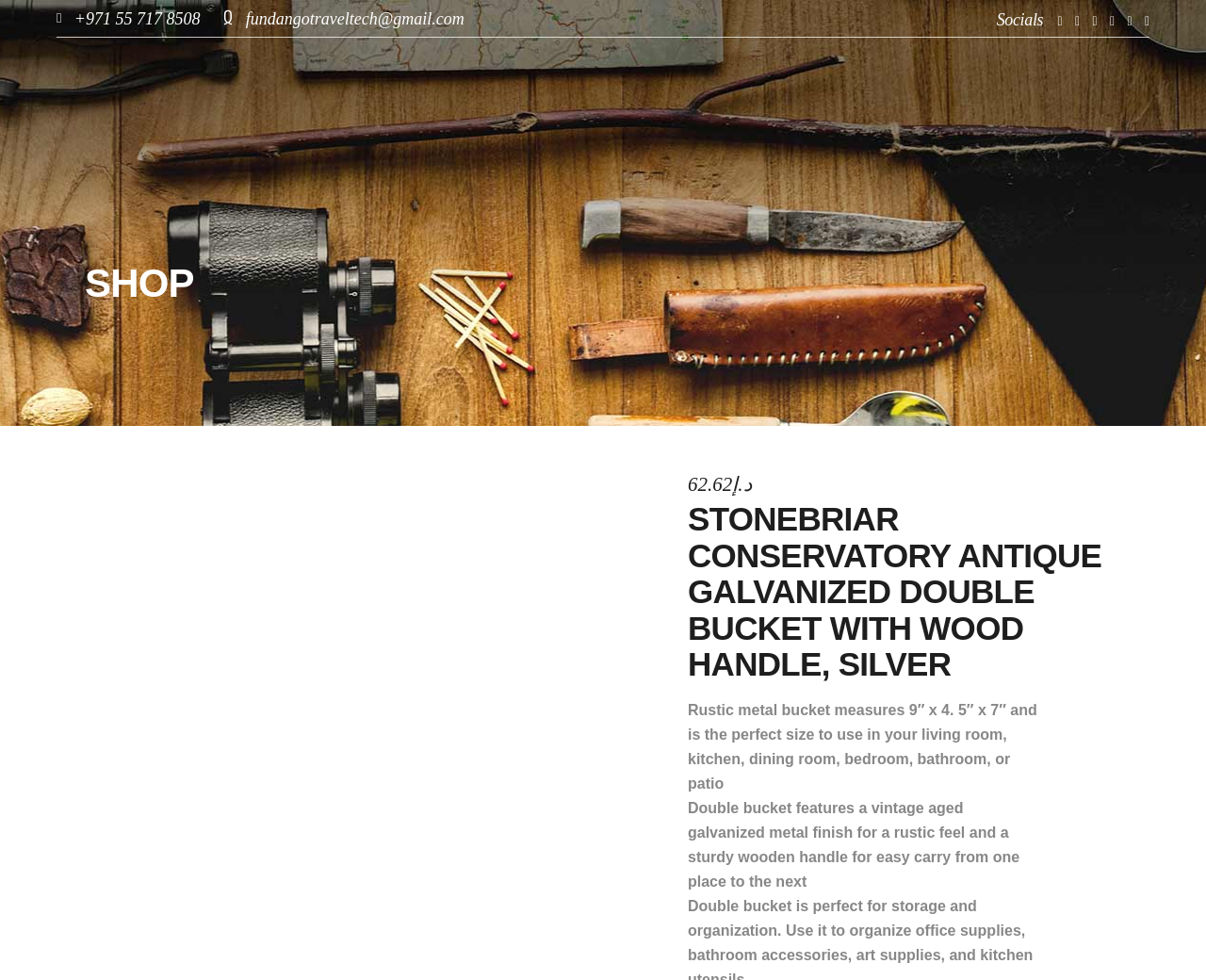Create a detailed narrative of the webpage’s visual and textual elements.

This webpage appears to be an e-commerce product page for a rustic metal double bucket with a wooden handle. At the top of the page, there is a navigation menu with links to "HOME", "ABOUT ME", "PRIVACY POLICY", "SOCIAL MEDIA", "GET IN TOUCH", "SHOP", and "BLOGS". Each link has a corresponding image beside it.

Below the navigation menu, there is a large logo in the center of the page, with three images of the logo in different styles. To the left of the logo, there are five social media links with icons.

The main content of the page is a product description, which is divided into two sections. The first section has a heading "SHOP" and displays the product name "STONEBRIAR CONSERVATORY ANTIQUE GALVANIZED DOUBLE BUCKET WITH WOOD HANDLE, SILVER" in a large font. Below the product name, there is a description of the product, which mentions its size and versatility in being used in various rooms.

The second section of the product description is below the first section and provides more details about the product's features, including its vintage aged galvanized metal finish and sturdy wooden handle.

To the right of the product description, there is a price displayed in the local currency, "د.إ", with the amount "62.62". Above the price, there are four images of the product, each showing a different angle or feature of the bucket.

At the bottom of the page, there are additional links and images, but they appear to be secondary to the main product description and navigation menu.